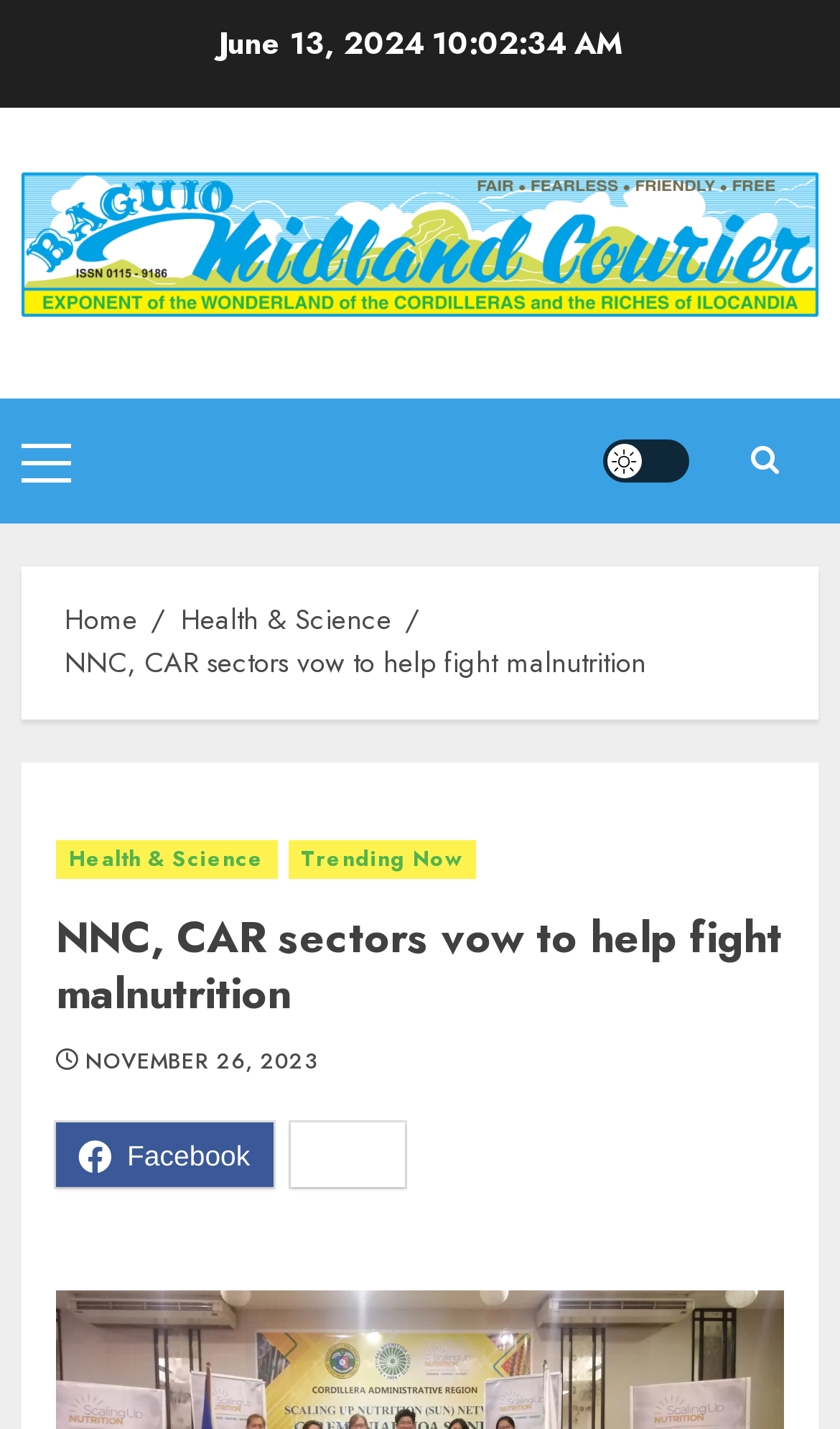Please provide the bounding box coordinates for the element that needs to be clicked to perform the instruction: "Toggle the 'Light/Dark Button'". The coordinates must consist of four float numbers between 0 and 1, formatted as [left, top, right, bottom].

[0.718, 0.307, 0.821, 0.337]